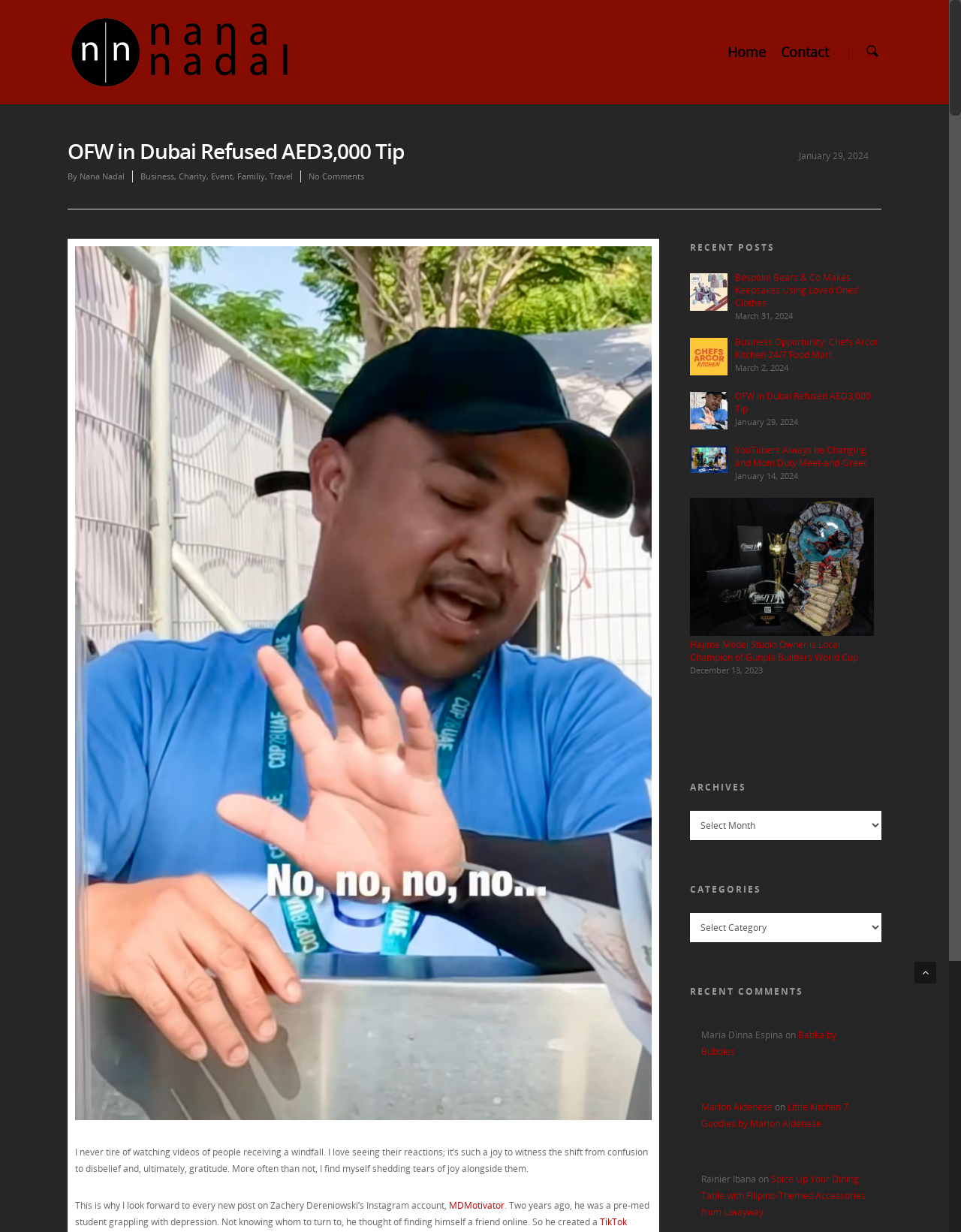What is the bounding box coordinate of the region containing the 'RECENT POSTS' heading?
Could you answer the question in a detailed manner, providing as much information as possible?

I located the 'RECENT POSTS' heading and determined its bounding box coordinates. The coordinates are [0.718, 0.191, 0.917, 0.211], which define the region containing the heading.